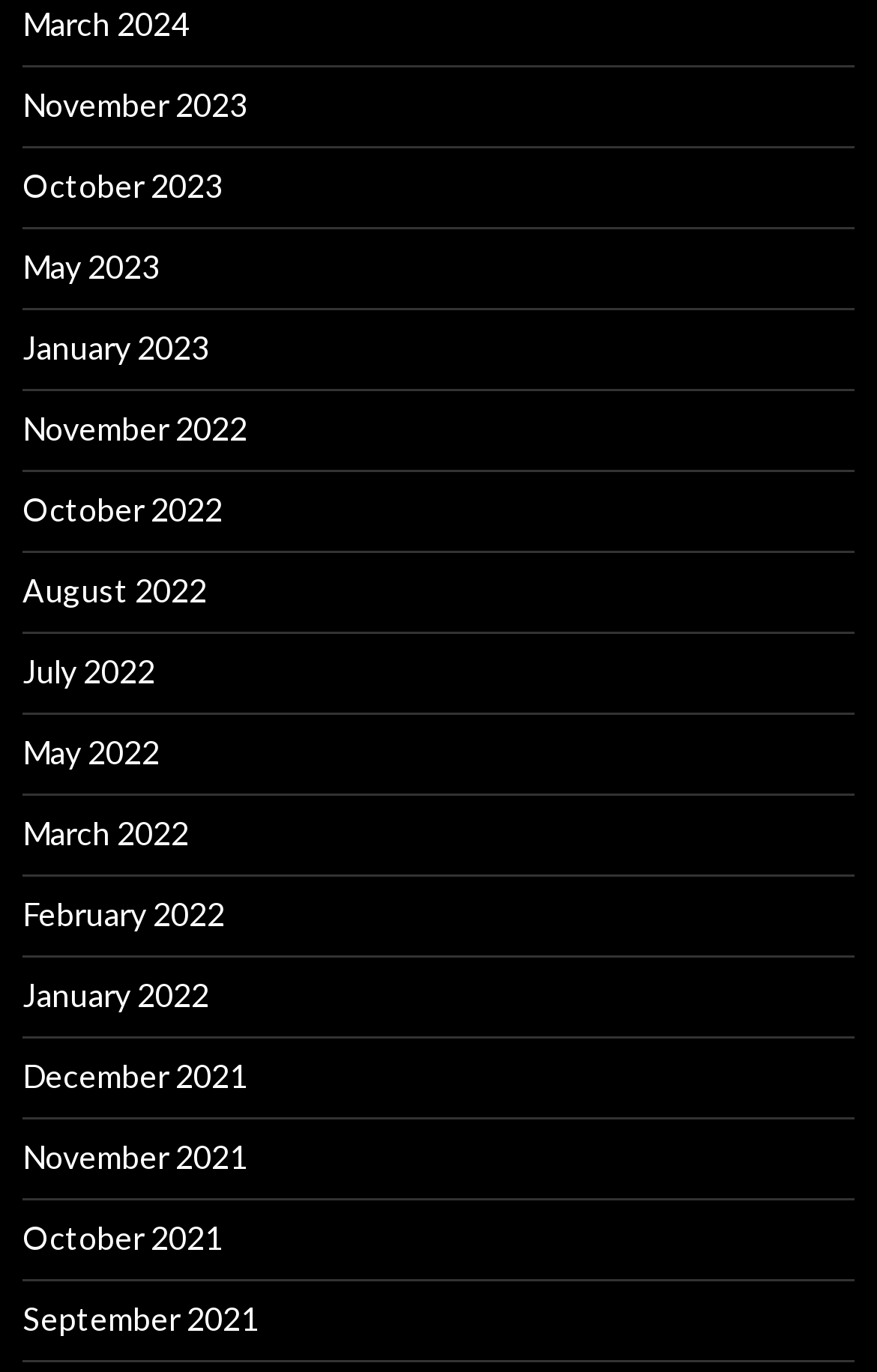How many links are there on the webpage?
Answer the question with a thorough and detailed explanation.

I counted the number of links on the webpage and found that there are 19 links, each representing a different month.